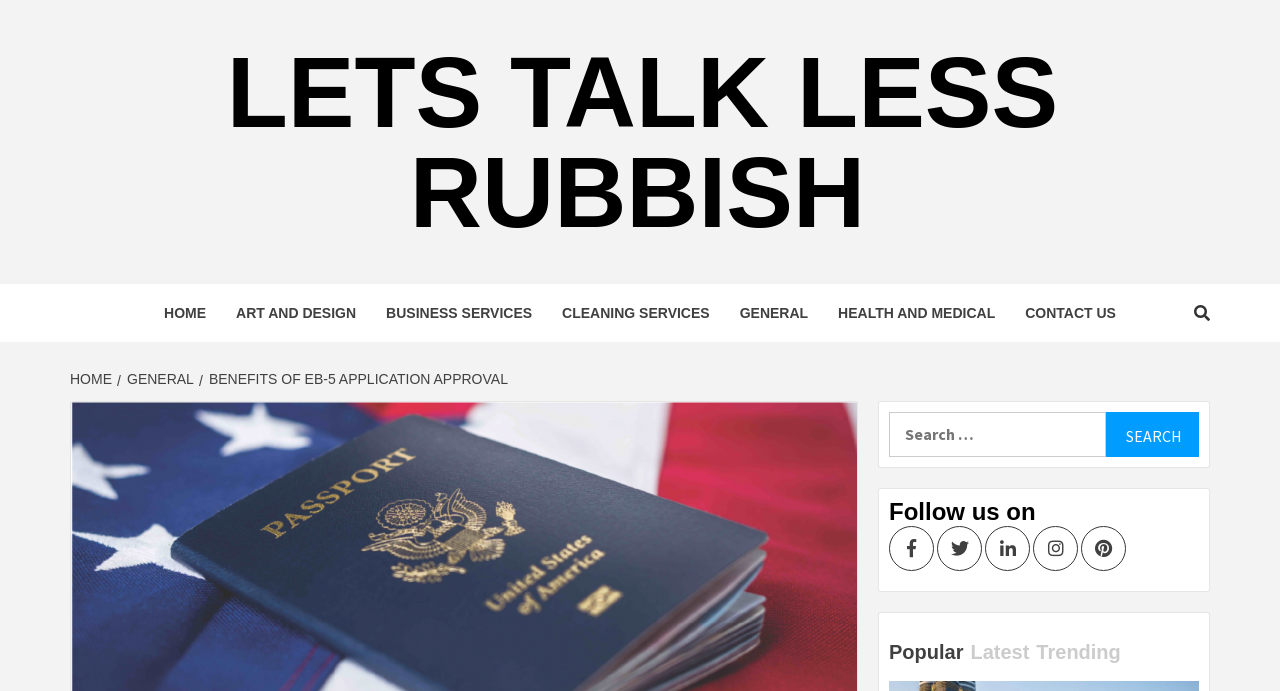Utilize the details in the image to give a detailed response to the question: How many navigation links are there?

I counted the number of links in the navigation section, which are HOME, ART AND DESIGN, BUSINESS SERVICES, CLEANING SERVICES, GENERAL, HEALTH AND MEDICAL, and CONTACT US.